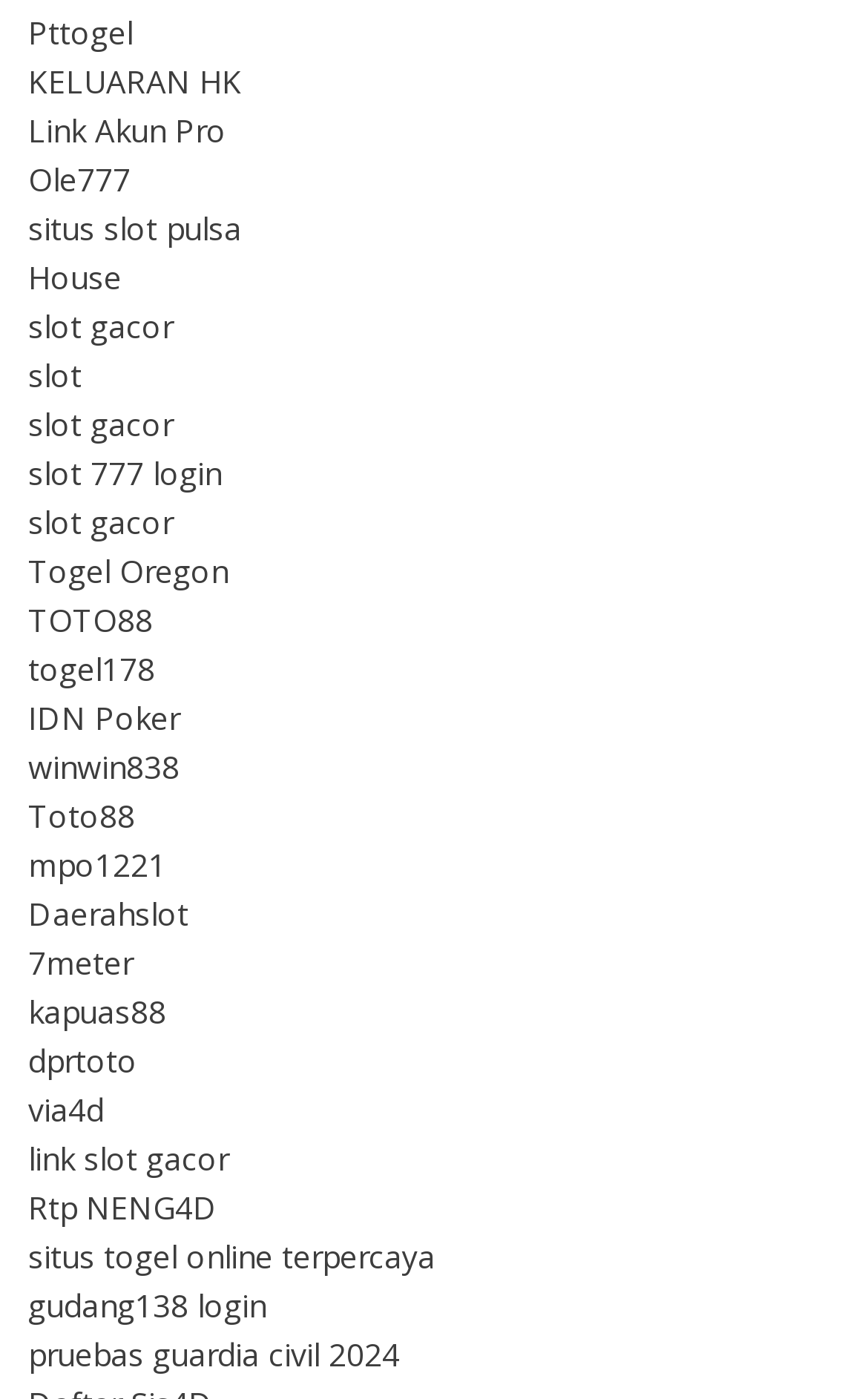How many links are there on the webpage?
Based on the screenshot, answer the question with a single word or phrase.

24